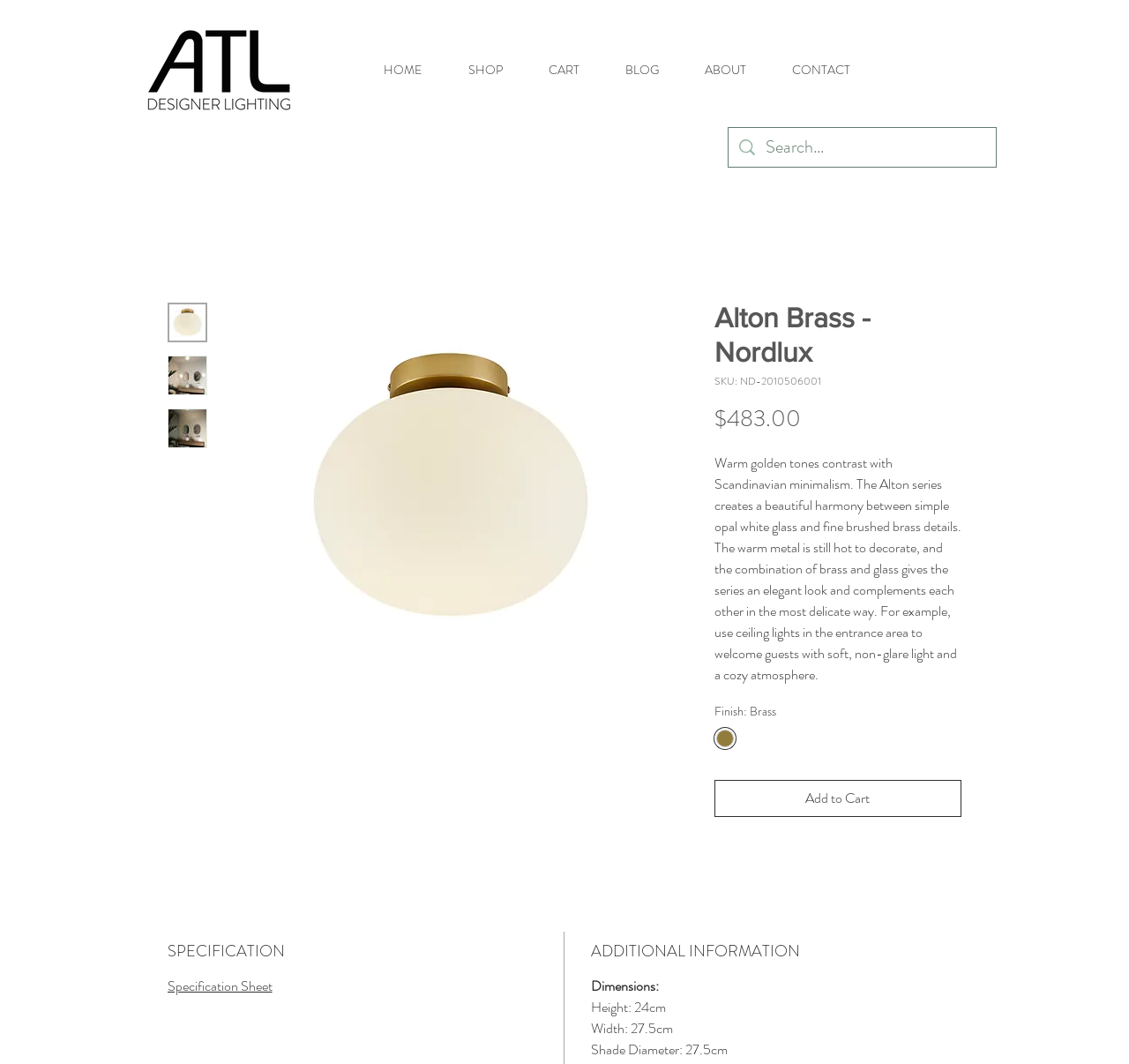Given the element description alt="Thumbnail: Alton Brass - Nordlux", identify the bounding box coordinates for the UI element on the webpage screenshot. The format should be (top-left x, top-left y, bottom-right x, bottom-right y), with values between 0 and 1.

[0.148, 0.285, 0.183, 0.322]